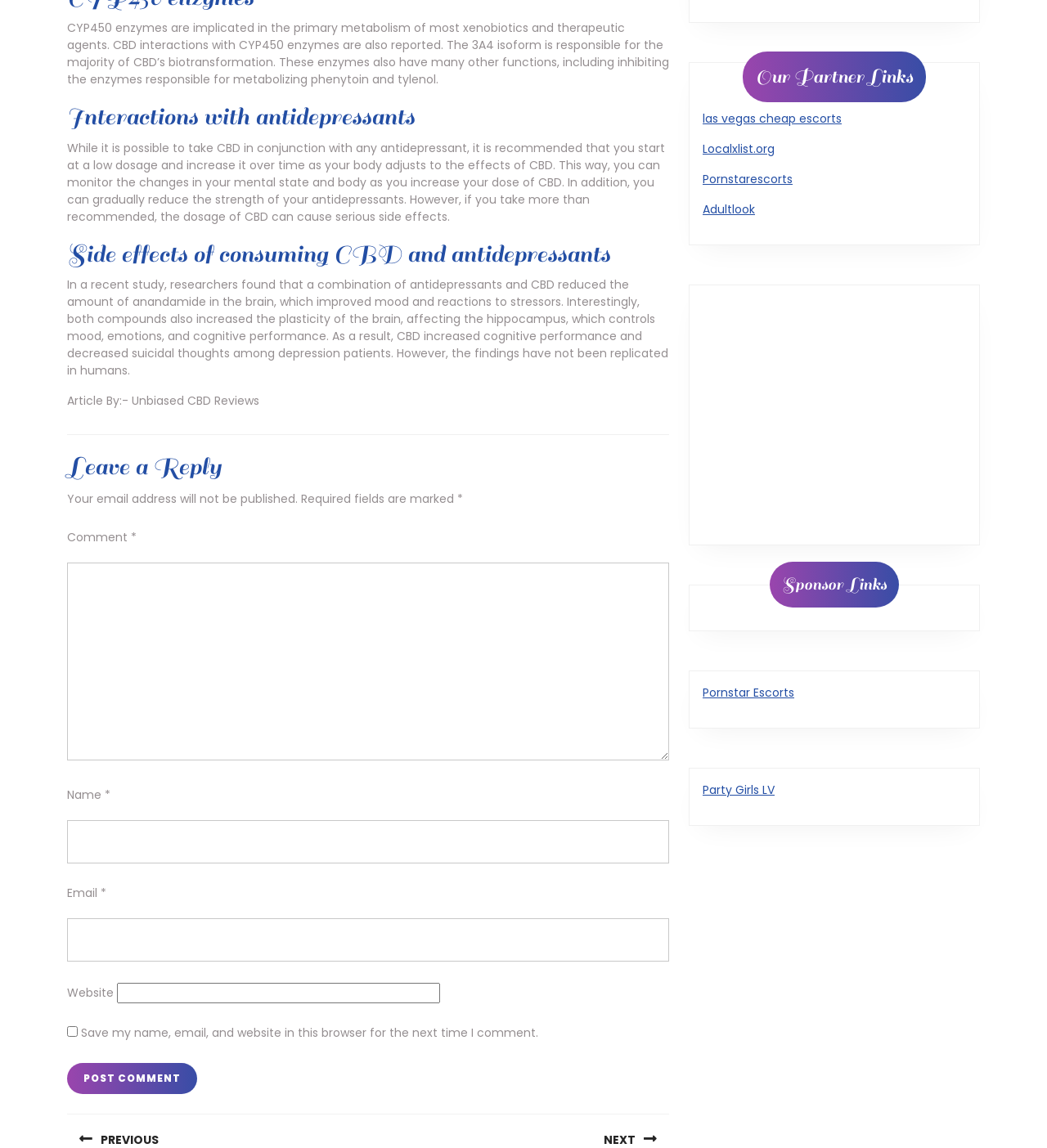Based on the element description: "parent_node: Comment * name="comment"", identify the bounding box coordinates for this UI element. The coordinates must be four float numbers between 0 and 1, listed as [left, top, right, bottom].

[0.064, 0.49, 0.639, 0.663]